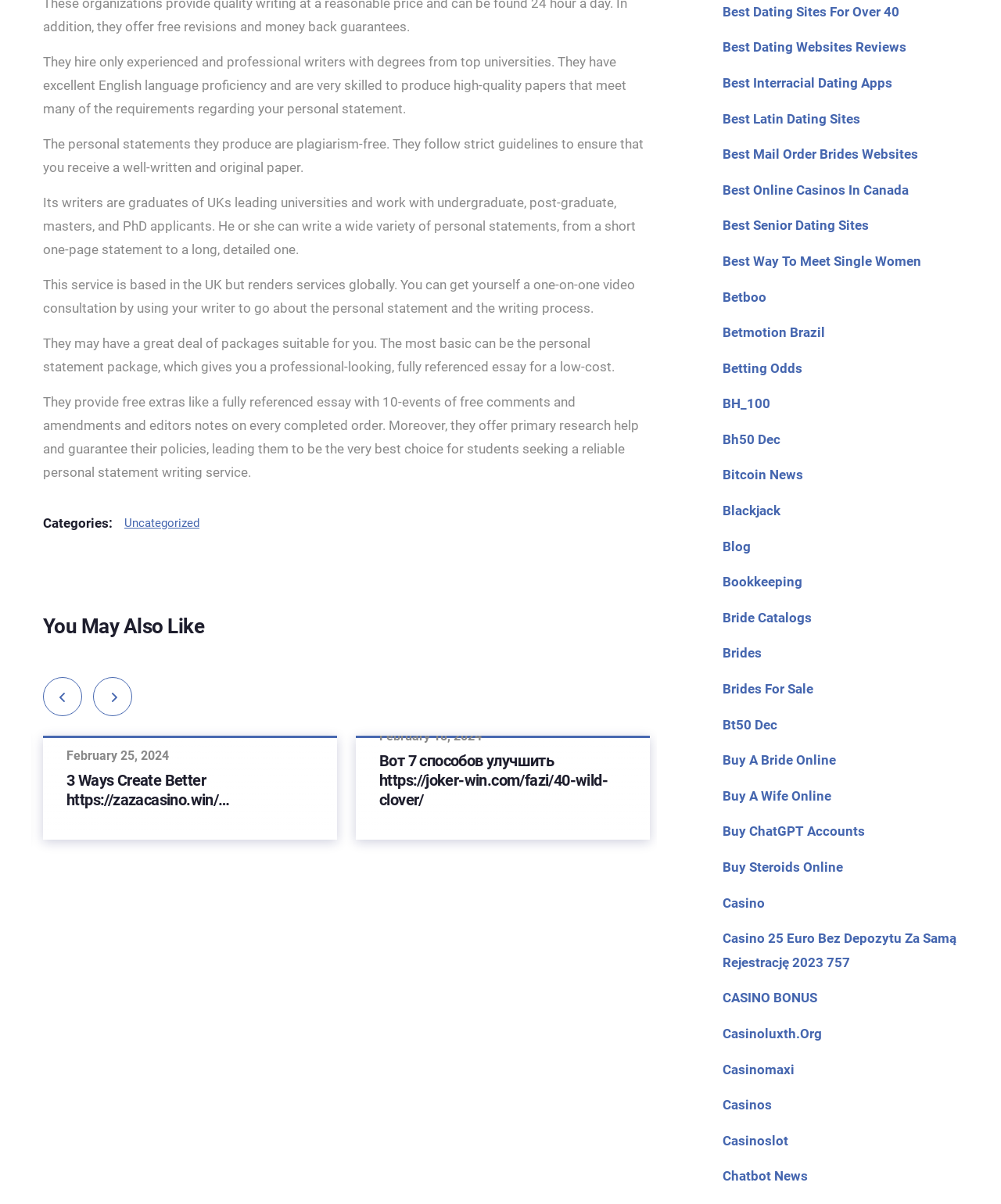Using the webpage screenshot, locate the HTML element that fits the following description and provide its bounding box: "best interracial dating apps".

[0.722, 0.062, 0.891, 0.075]